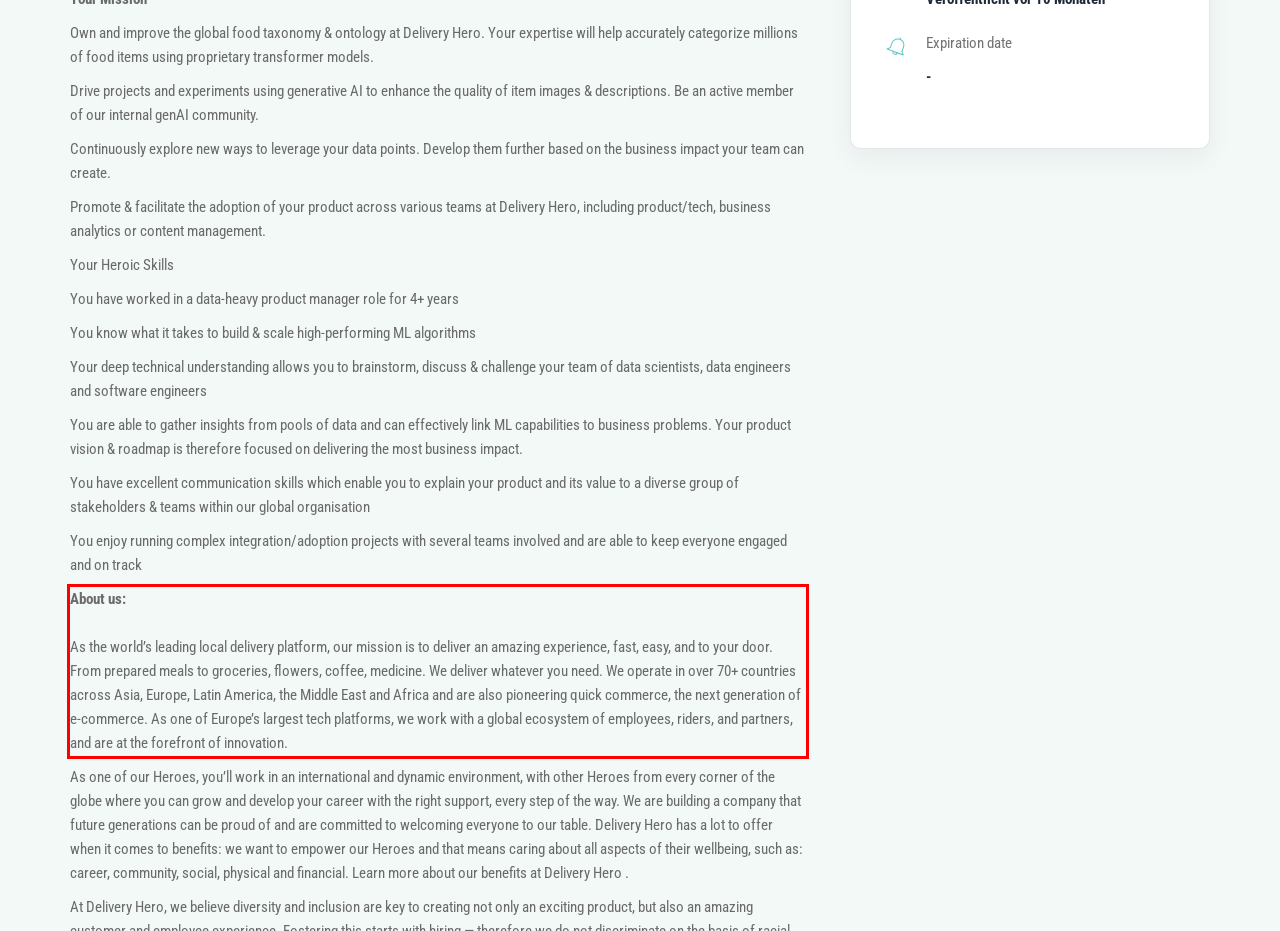Observe the screenshot of the webpage, locate the red bounding box, and extract the text content within it.

About us: As the world’s leading local delivery platform, our mission is to deliver an amazing experience, fast, easy, and to your door. From prepared meals to groceries, flowers, coffee, medicine. We deliver whatever you need. We operate in over 70+ countries across Asia, Europe, Latin America, the Middle East and Africa and are also pioneering quick commerce, the next generation of e-commerce. As one of Europe’s largest tech platforms, we work with a global ecosystem of employees, riders, and partners, and are at the forefront of innovation.